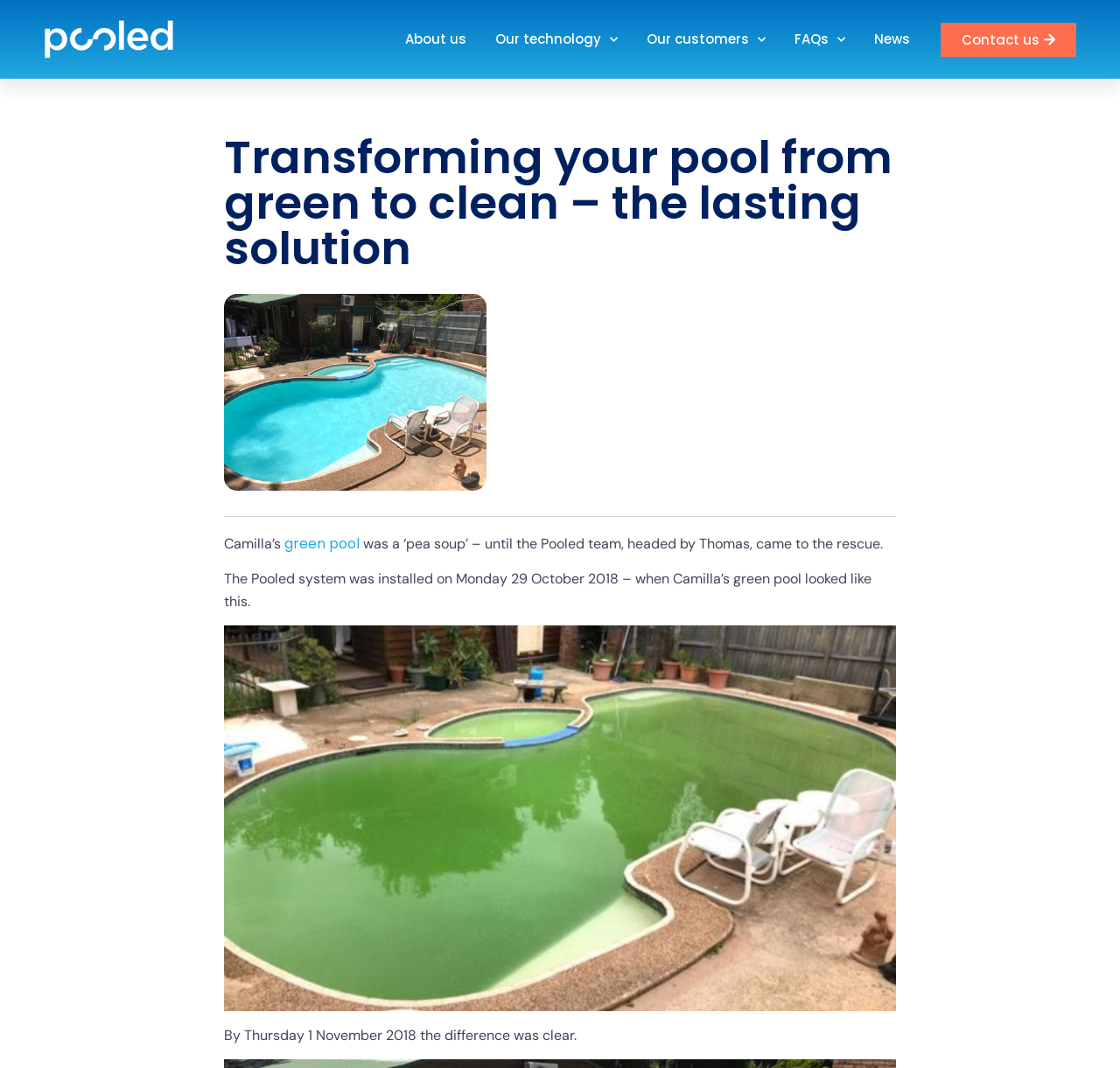Please find the bounding box coordinates for the clickable element needed to perform this instruction: "Go to the 'About us' page".

[0.362, 0.0, 0.416, 0.074]